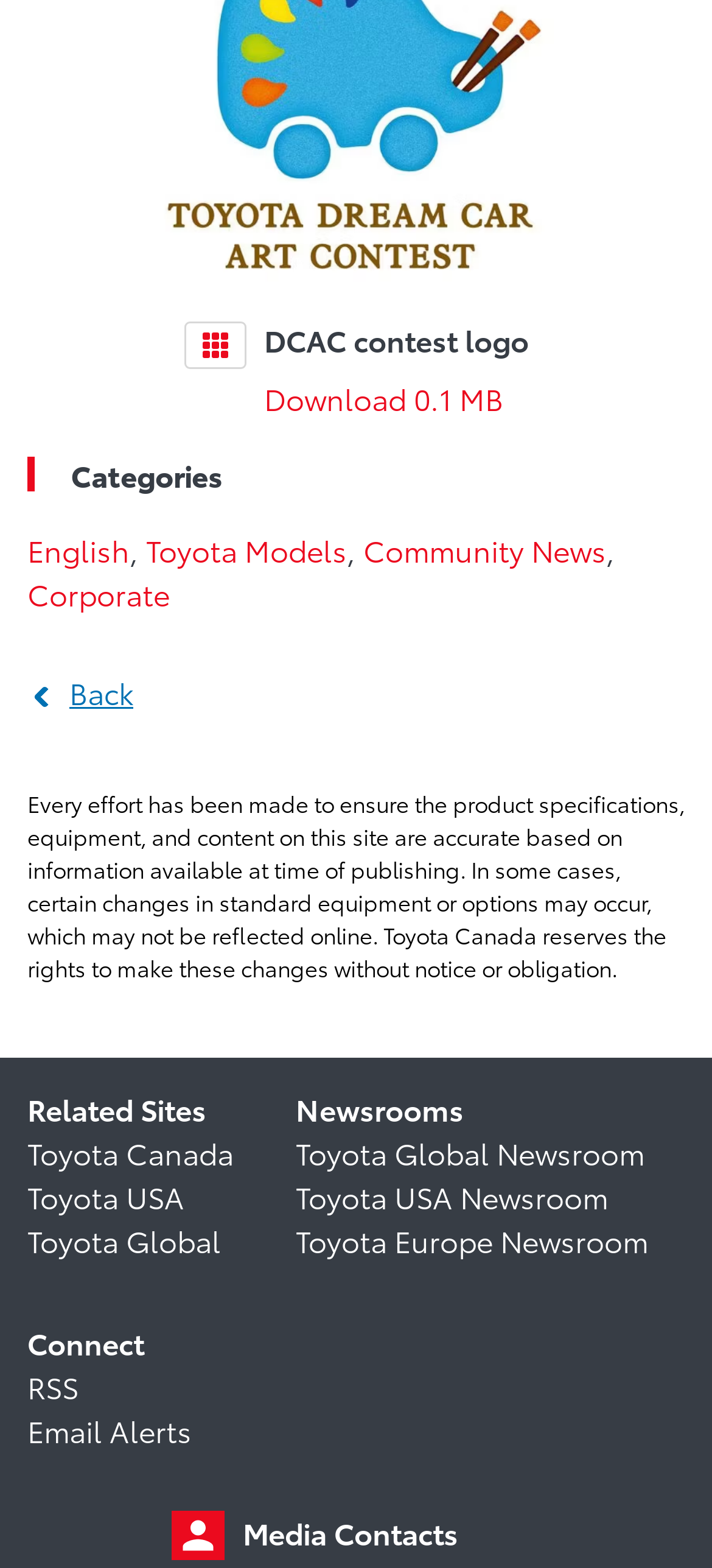Determine the bounding box coordinates of the clickable region to execute the instruction: "Subscribe to RSS". The coordinates should be four float numbers between 0 and 1, denoted as [left, top, right, bottom].

[0.038, 0.87, 0.11, 0.897]